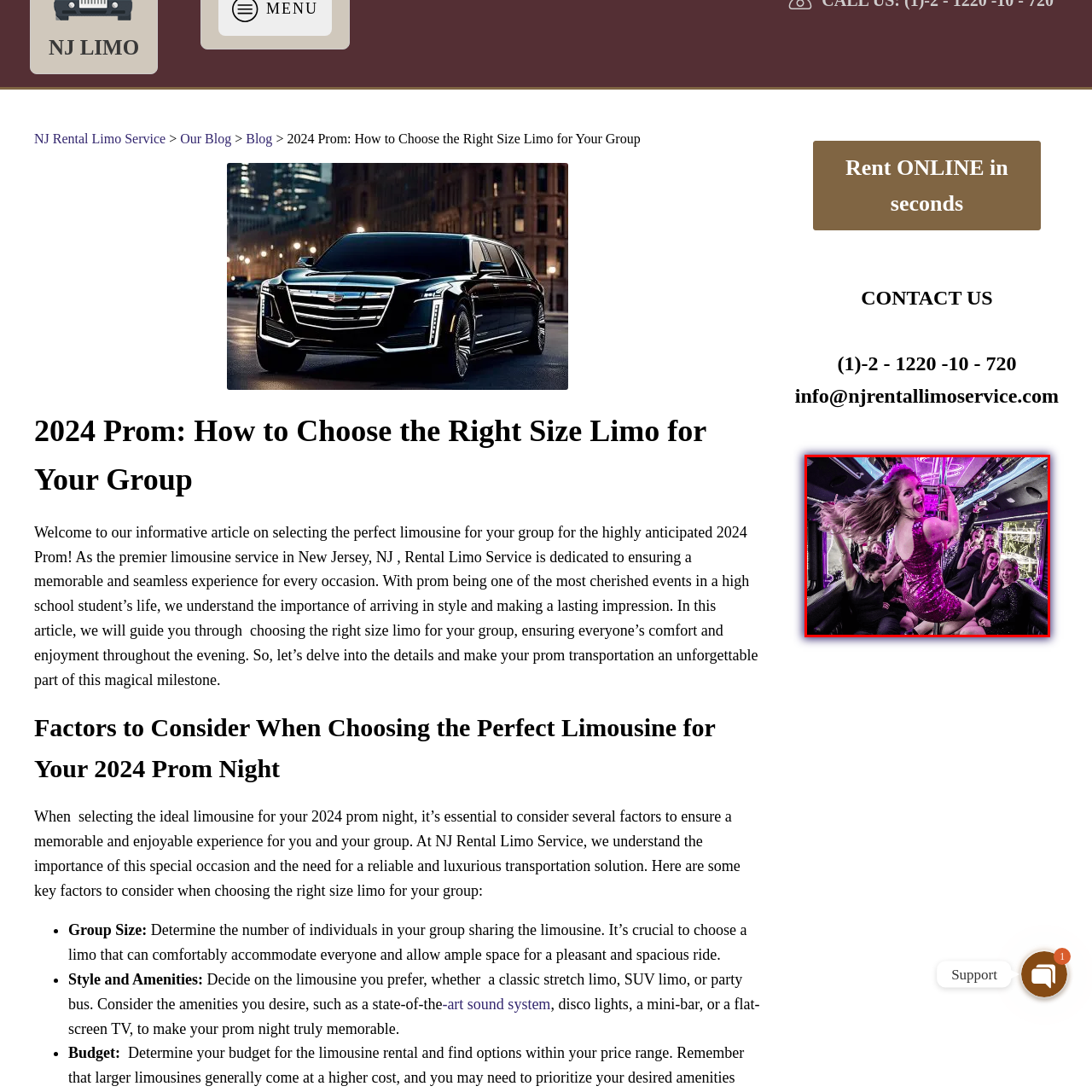What type of lights adorn the interior of the limo?
Look closely at the portion of the image highlighted by the red bounding box and provide a comprehensive answer to the question.

The caption describes the interior of the limo as being adorned with colorful neon lights, which adds to the luxurious and festive atmosphere of the scene, making it a memorable experience for the people inside.